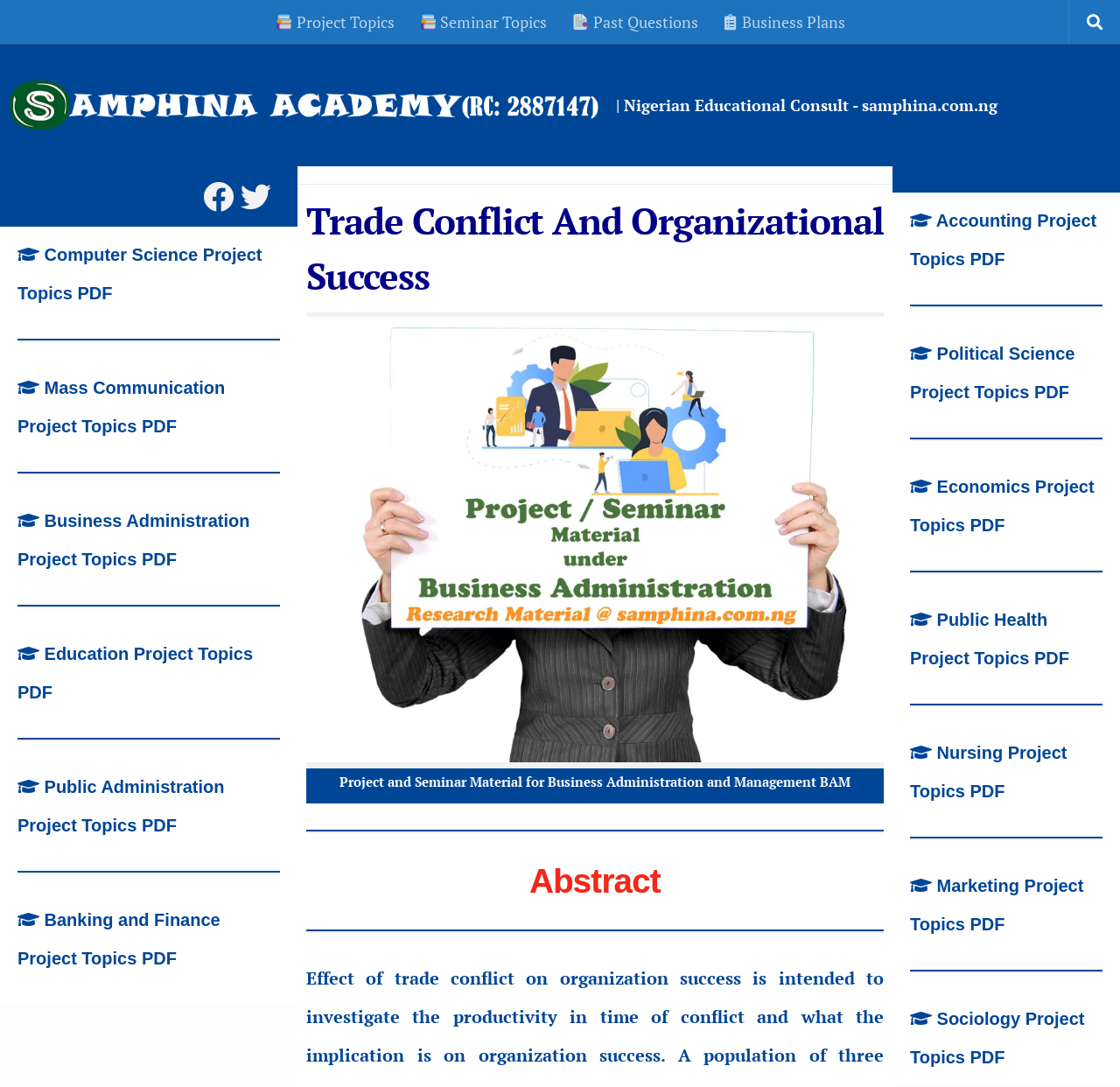Pinpoint the bounding box coordinates of the clickable area needed to execute the instruction: "Click on Project Topics". The coordinates should be specified as four float numbers between 0 and 1, i.e., [left, top, right, bottom].

[0.234, 0.0, 0.363, 0.04]